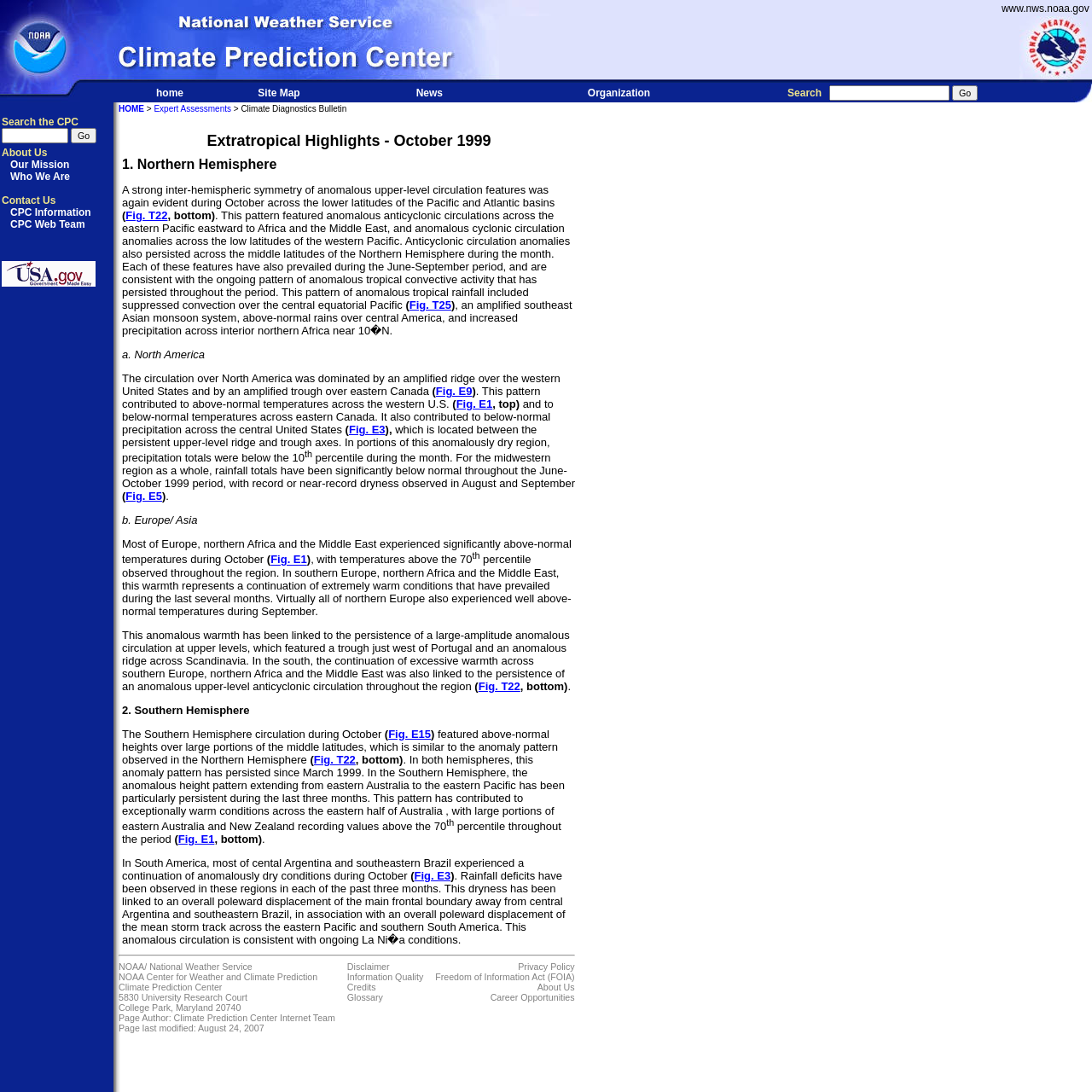Determine the bounding box coordinates of the clickable region to follow the instruction: "read about the CPC Information".

[0.009, 0.189, 0.083, 0.2]